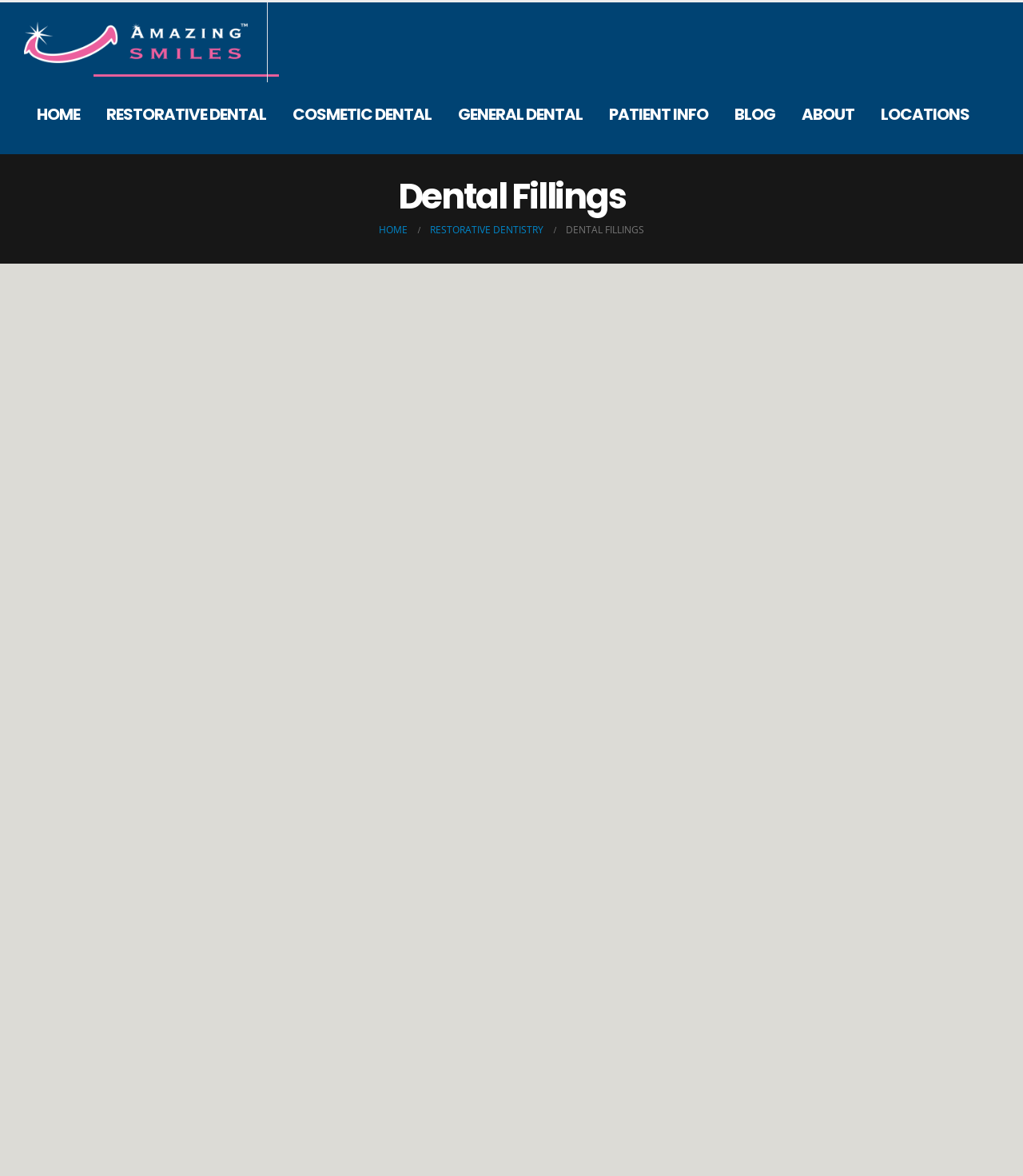Locate the bounding box coordinates of the clickable region necessary to complete the following instruction: "View 2023 Women’s Leadership Panel 2023 event". Provide the coordinates in the format of four float numbers between 0 and 1, i.e., [left, top, right, bottom].

None